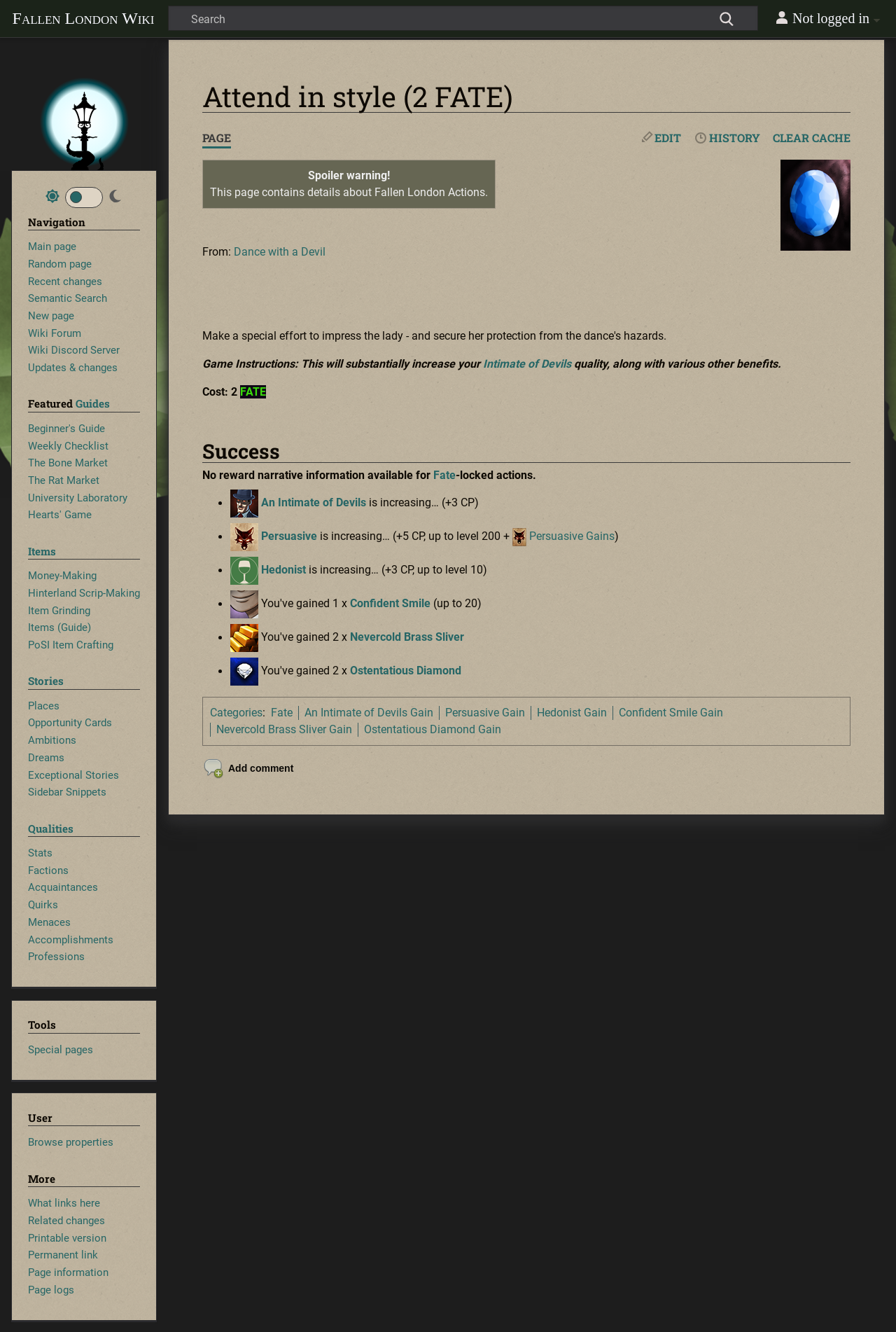Please answer the following question using a single word or phrase: 
What is the name of the action?

Attend in style